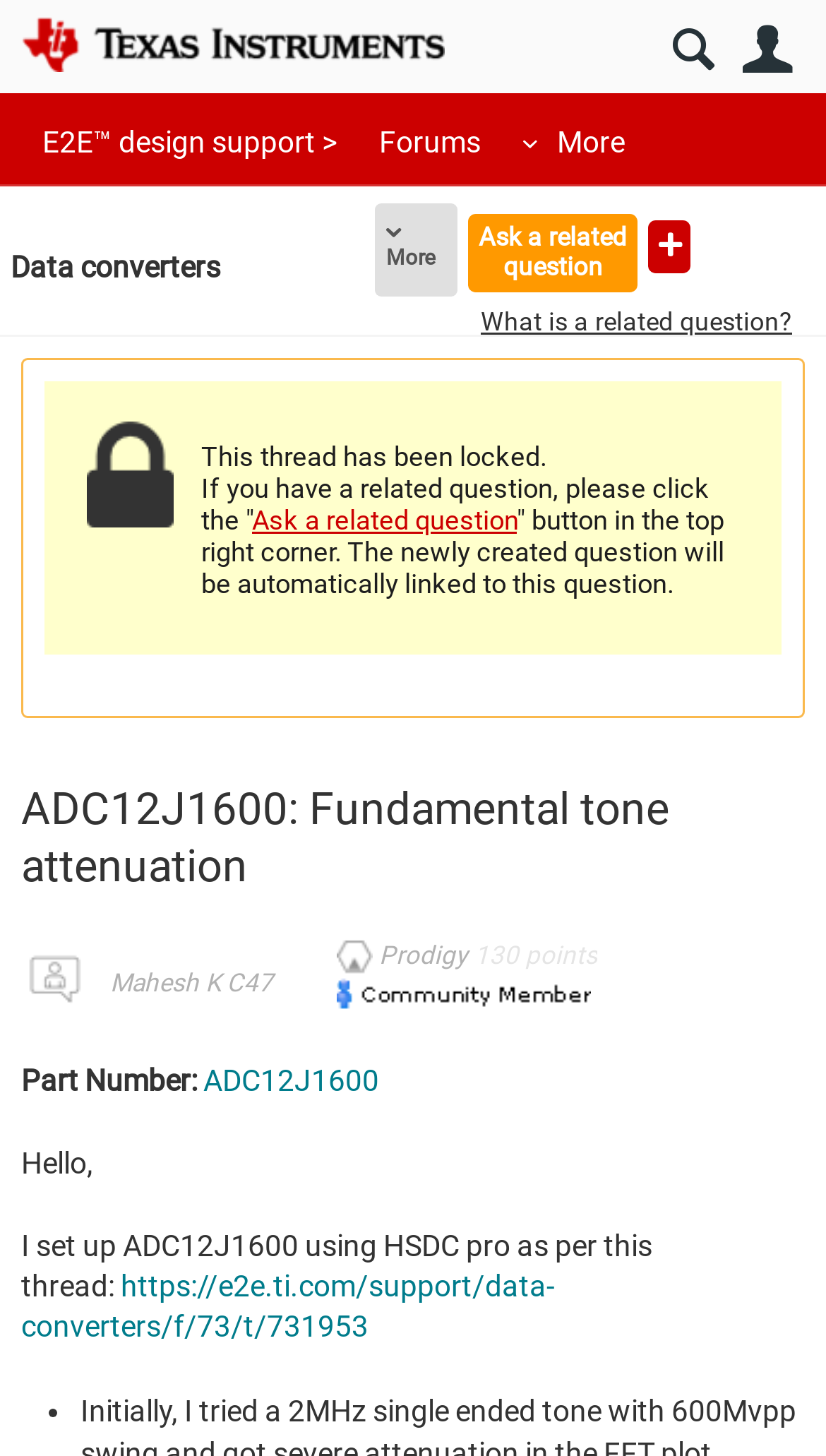Please specify the bounding box coordinates of the clickable section necessary to execute the following command: "View the profile of Mahesh K C47".

[0.026, 0.65, 0.108, 0.696]